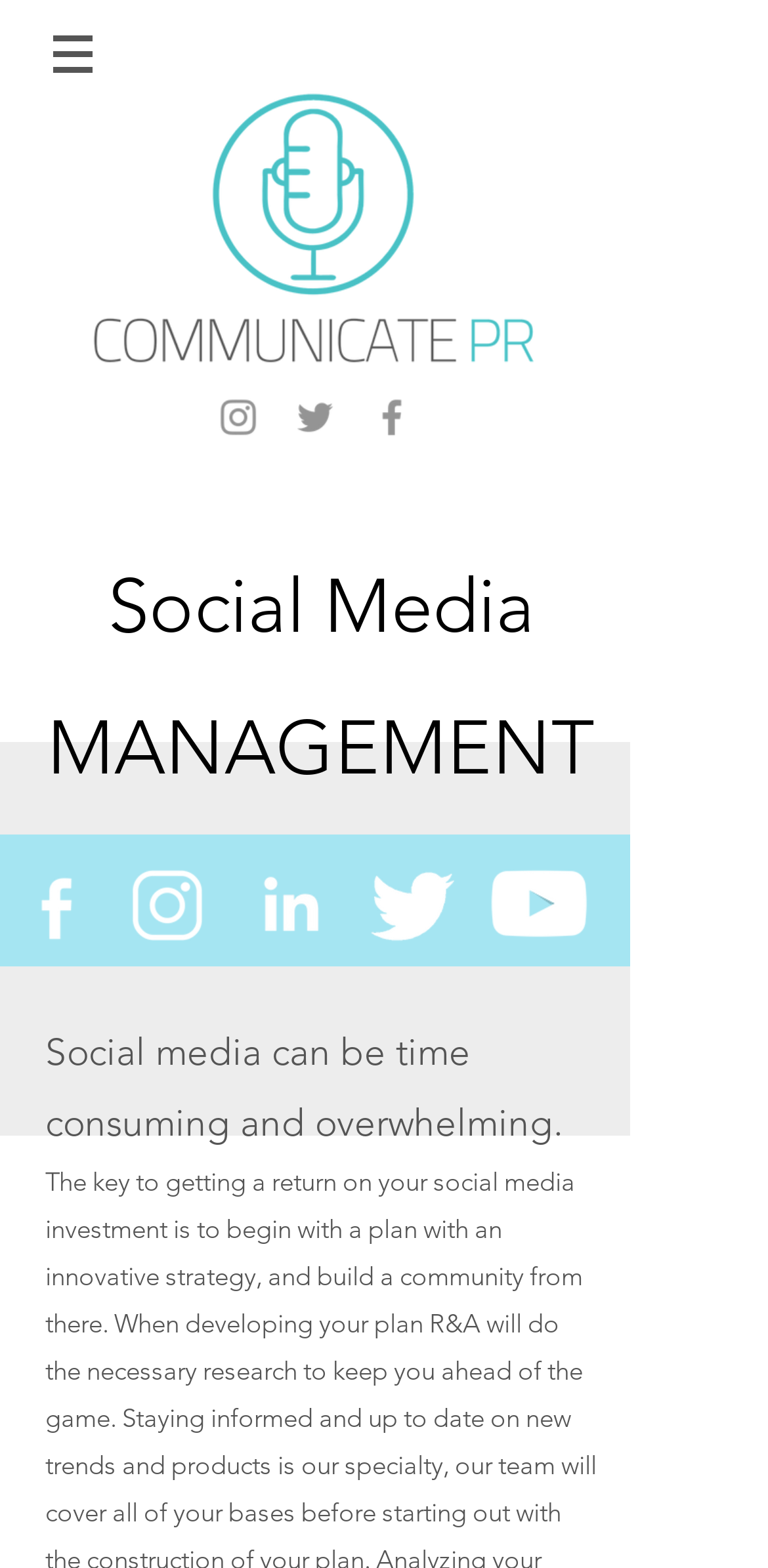Determine the primary headline of the webpage.

Our recipe for Social Media
SUCCESS: